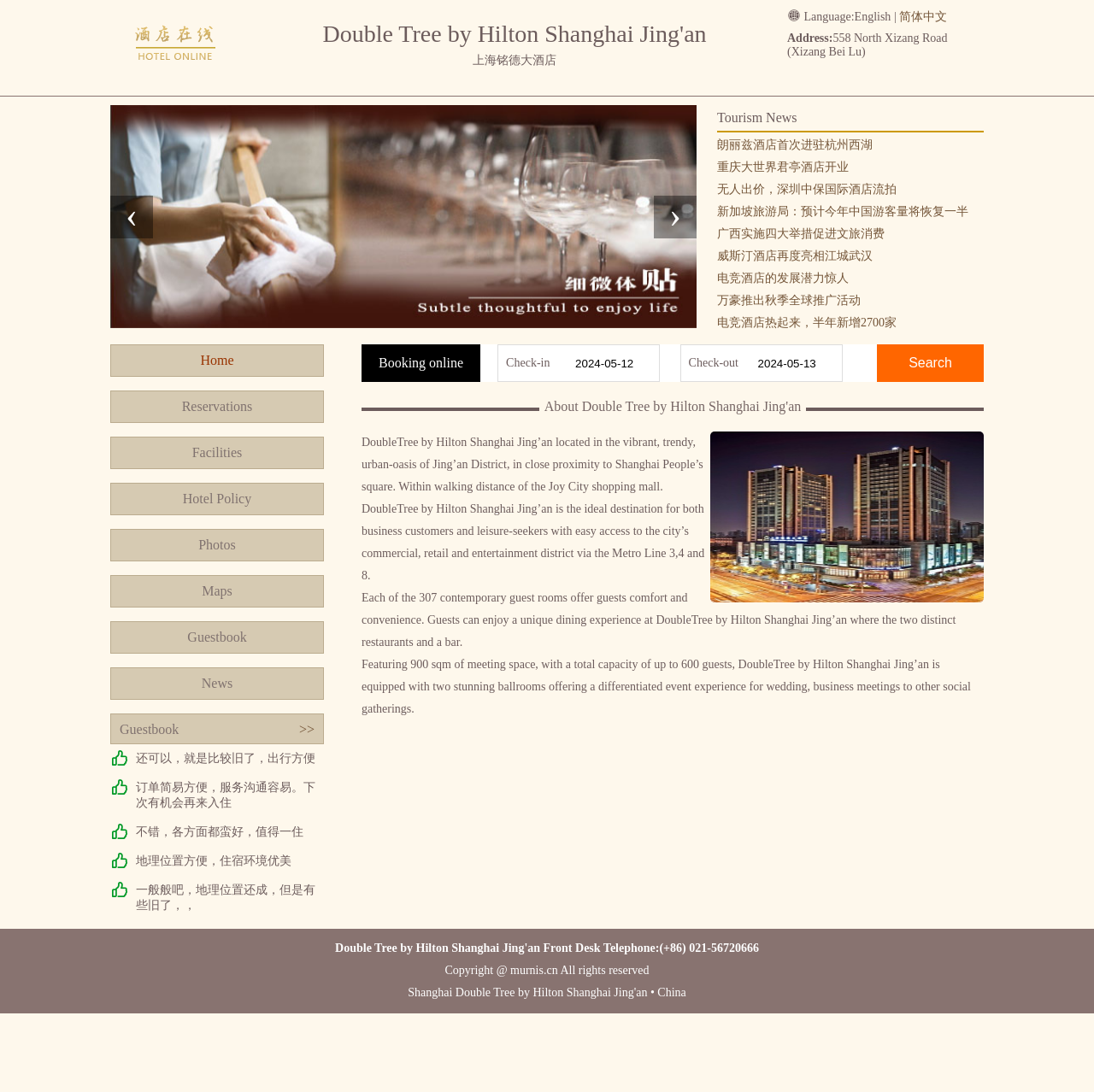Locate the primary headline on the webpage and provide its text.

Double Tree by Hilton Shanghai Jing'an